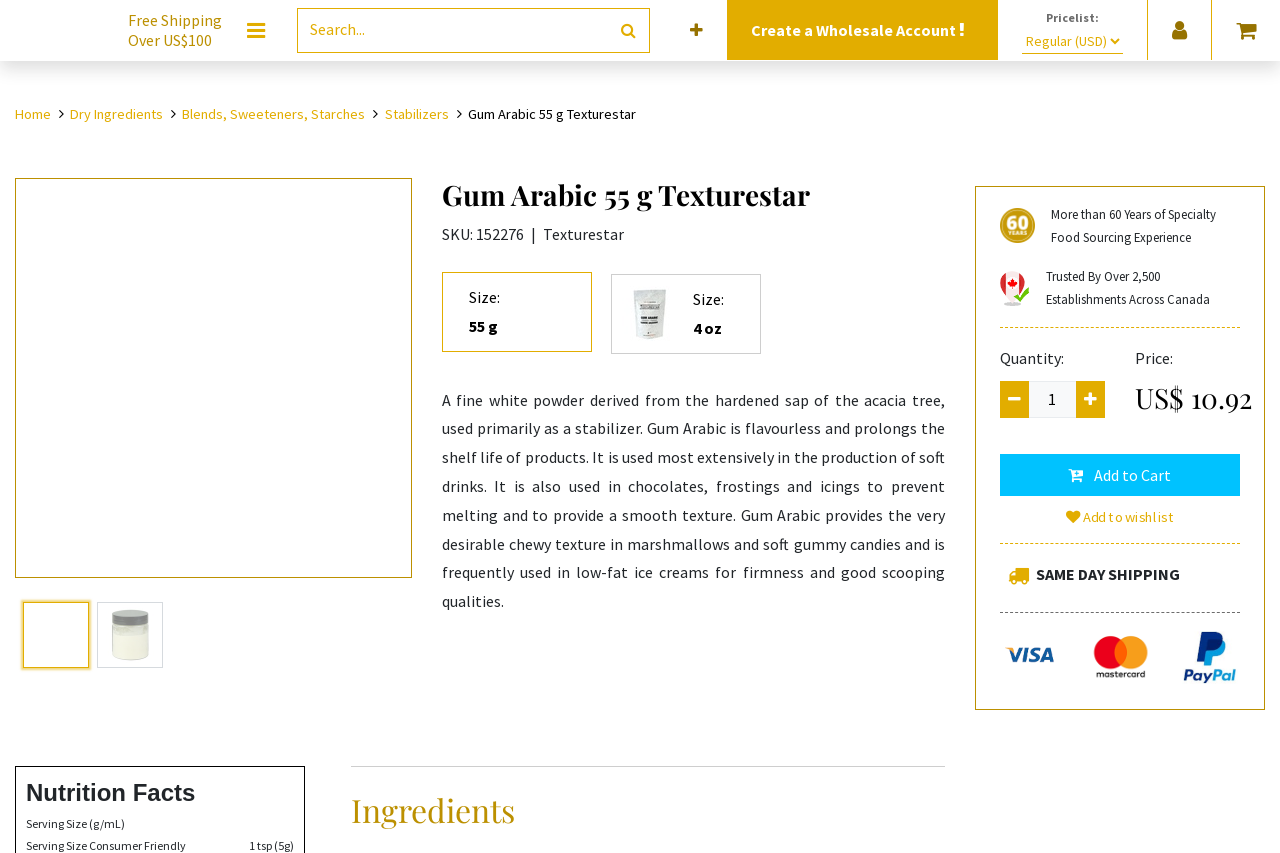What is the function of Gum Arabic?
Please craft a detailed and exhaustive response to the question.

I found the function of Gum Arabic by reading the product description which says 'A fine white powder derived from the hardened sap of the acacia tree, used primarily as a stabilizer.'.